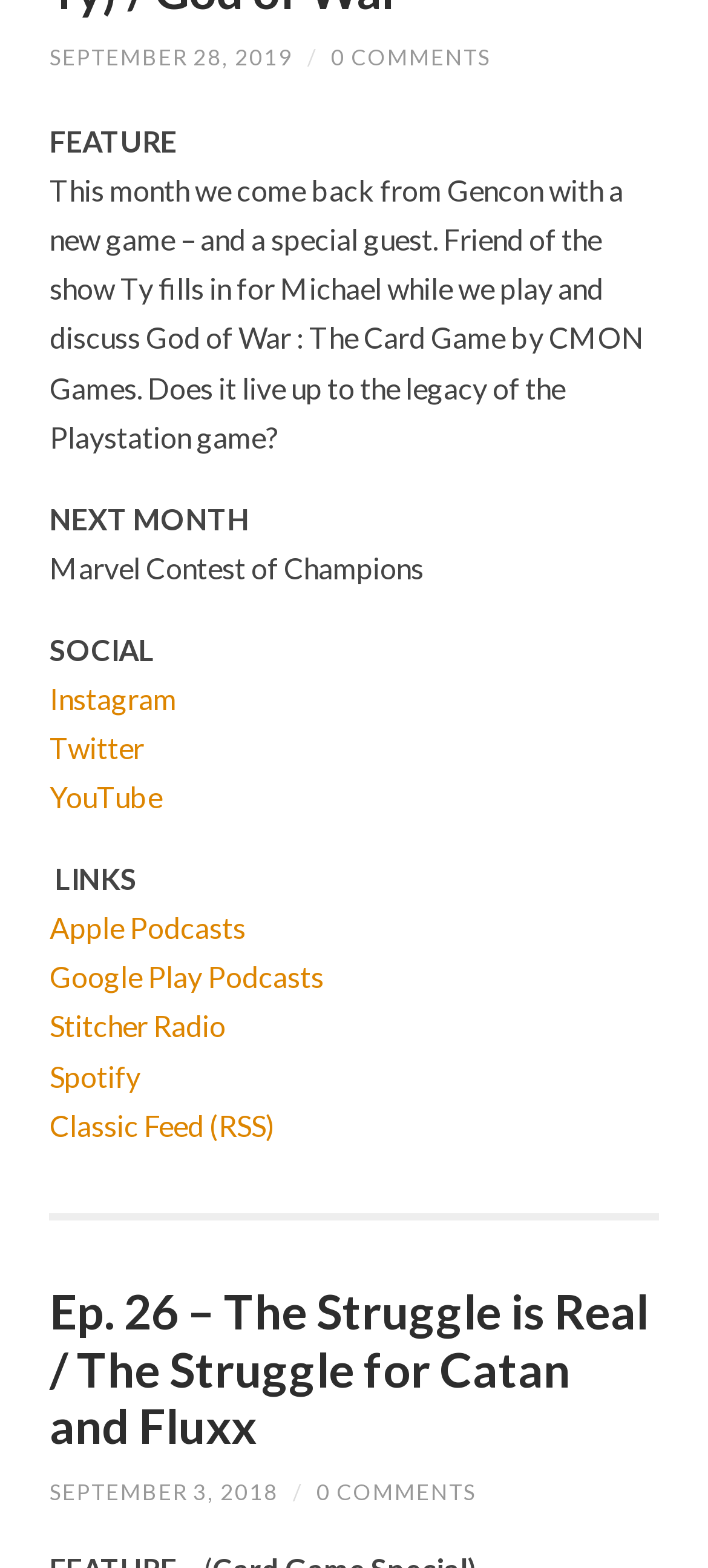Using the given description, provide the bounding box coordinates formatted as (top-left x, top-left y, bottom-right x, bottom-right y), with all values being floating point numbers between 0 and 1. Description: Twitter

[0.07, 0.466, 0.203, 0.488]